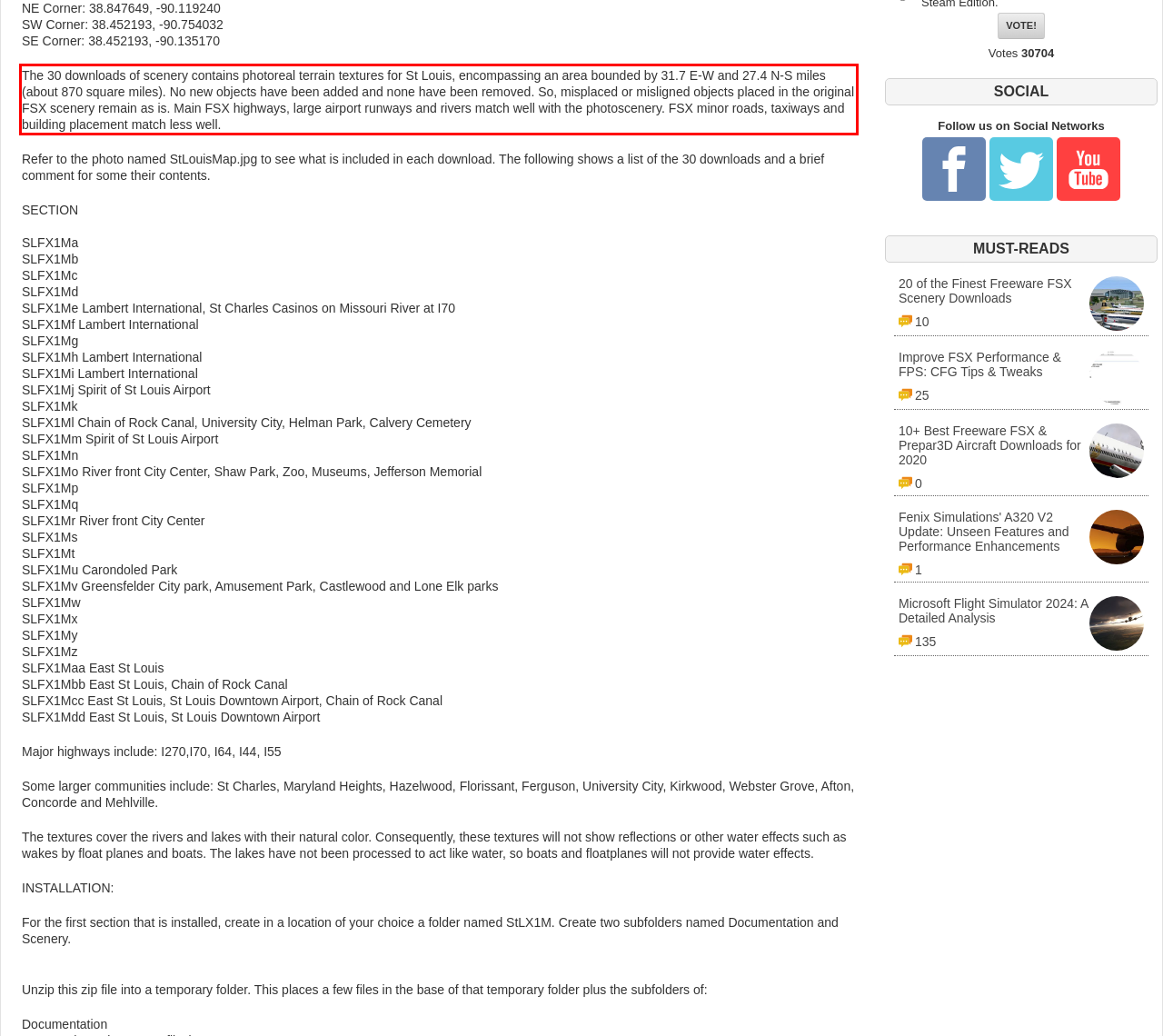You are provided with a screenshot of a webpage featuring a red rectangle bounding box. Extract the text content within this red bounding box using OCR.

The 30 downloads of scenery contains photoreal terrain textures for St Louis, encompassing an area bounded by 31.7 E-W and 27.4 N-S miles (about 870 square miles). No new objects have been added and none have been removed. So, misplaced or misligned objects placed in the original FSX scenery remain as is. Main FSX highways, large airport runways and rivers match well with the photoscenery. FSX minor roads, taxiways and building placement match less well.